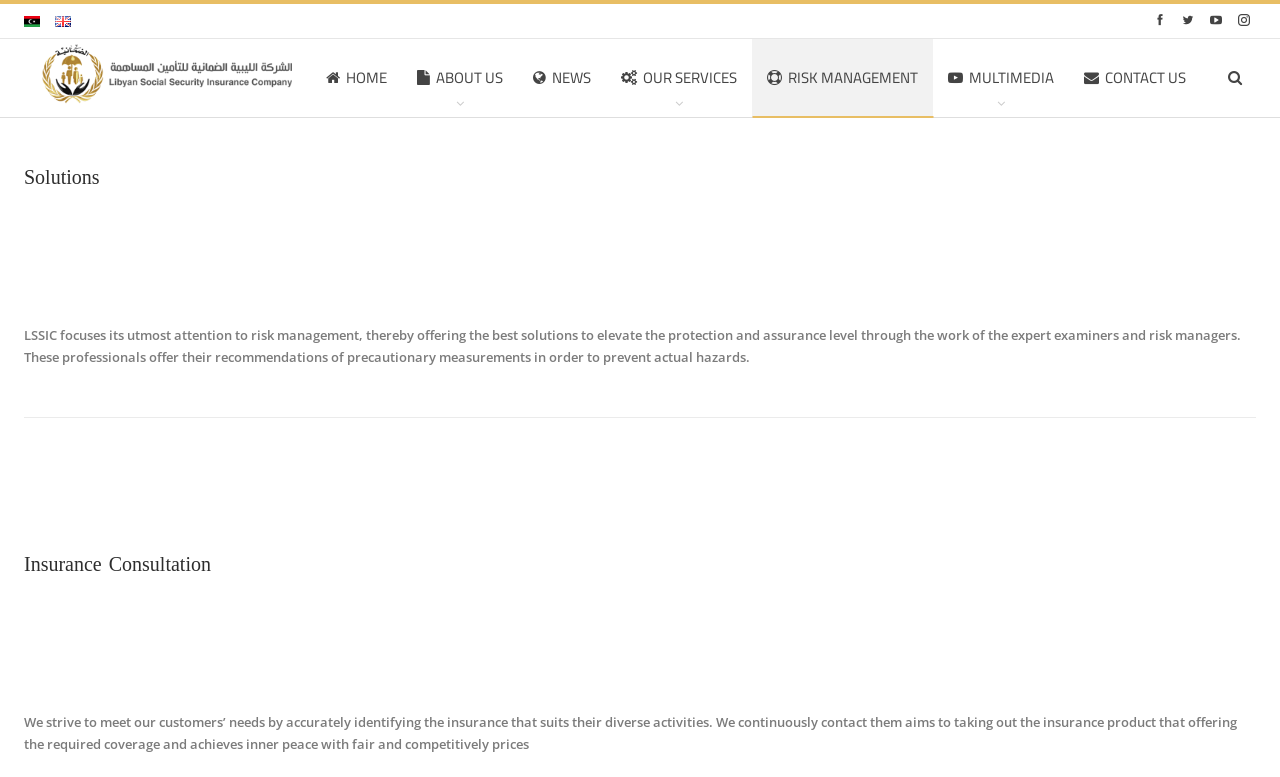Describe all visible elements and their arrangement on the webpage.

The webpage is about Risk Management and is provided by الضمانية الليبية للتأمين (Libyan Insurance Company). At the top right corner, there are four links with Korean characters. Below them, there are two language options, العربية (Arabic) and English, each accompanied by a small flag icon. 

On the top left side, there is a logo of الضمانية الليبية للتأمين (Libyan Insurance Company) with a link to the homepage. Below the logo, there is a navigation menu with seven links: HOME, ABOUT US, NEWS, OUR SERVICES, RISK MANAGEMENT, MULTIMEDIA, and CONTACT US.

The main content of the webpage is divided into two sections. The first section, titled "Solutions", describes the company's focus on risk management and its approach to providing the best solutions to elevate protection and assurance levels. The second section, titled "Insurance Consultation", explains the company's efforts to meet customers' needs by identifying suitable insurance products and offering fair and competitive prices.

There are no images on the page apart from the small flag icons and the company logo.